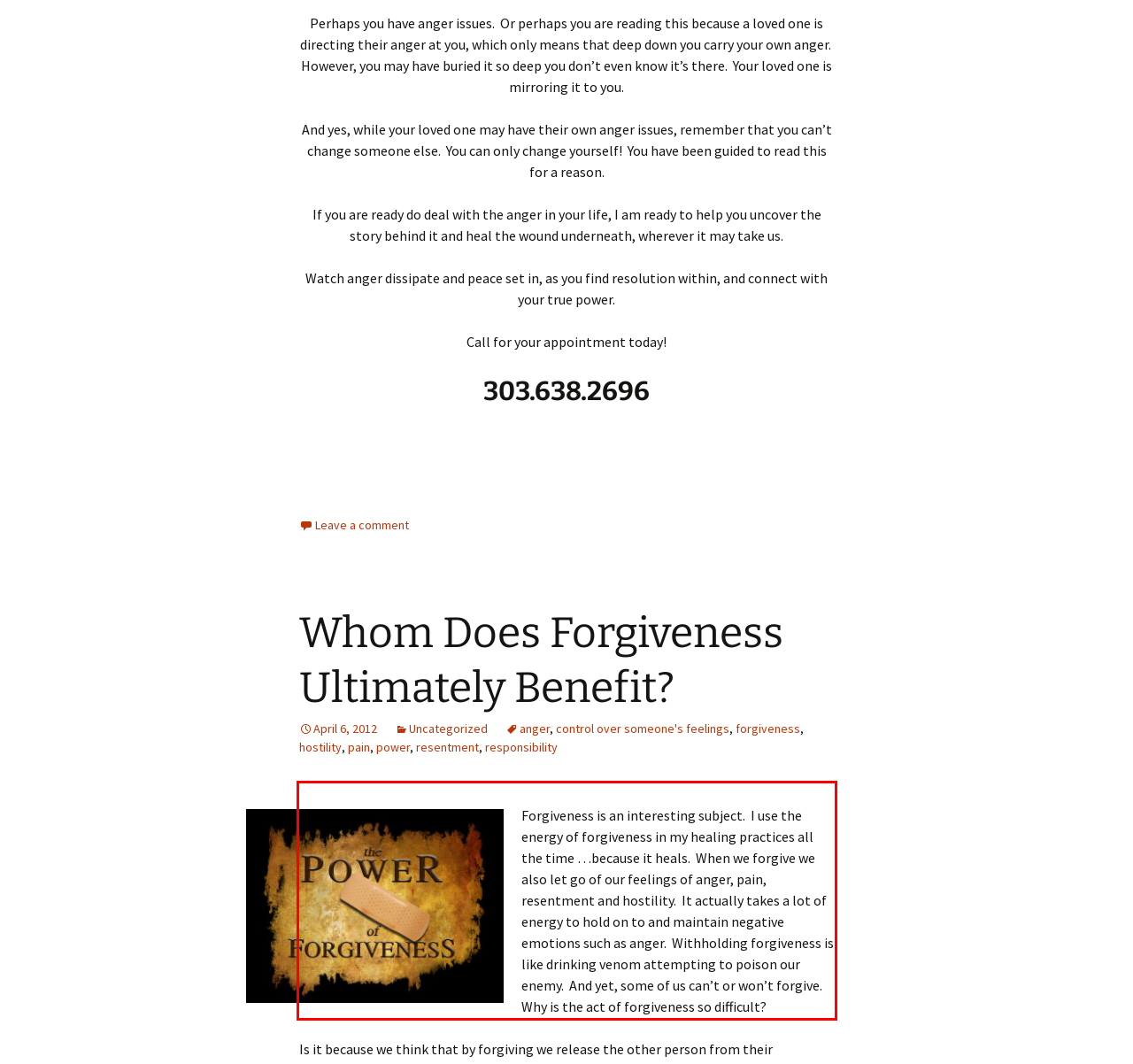You are provided with a webpage screenshot that includes a red rectangle bounding box. Extract the text content from within the bounding box using OCR.

Forgiveness is an interesting subject. I use the energy of forgiveness in my healing practices all the time …because it heals. When we forgive we also let go of our feelings of anger, pain, resentment and hostility. It actually takes a lot of energy to hold on to and maintain negative emotions such as anger. Withholding forgiveness is like drinking venom attempting to poison our enemy. And yet, some of us can’t or won’t forgive. Why is the act of forgiveness so difficult?